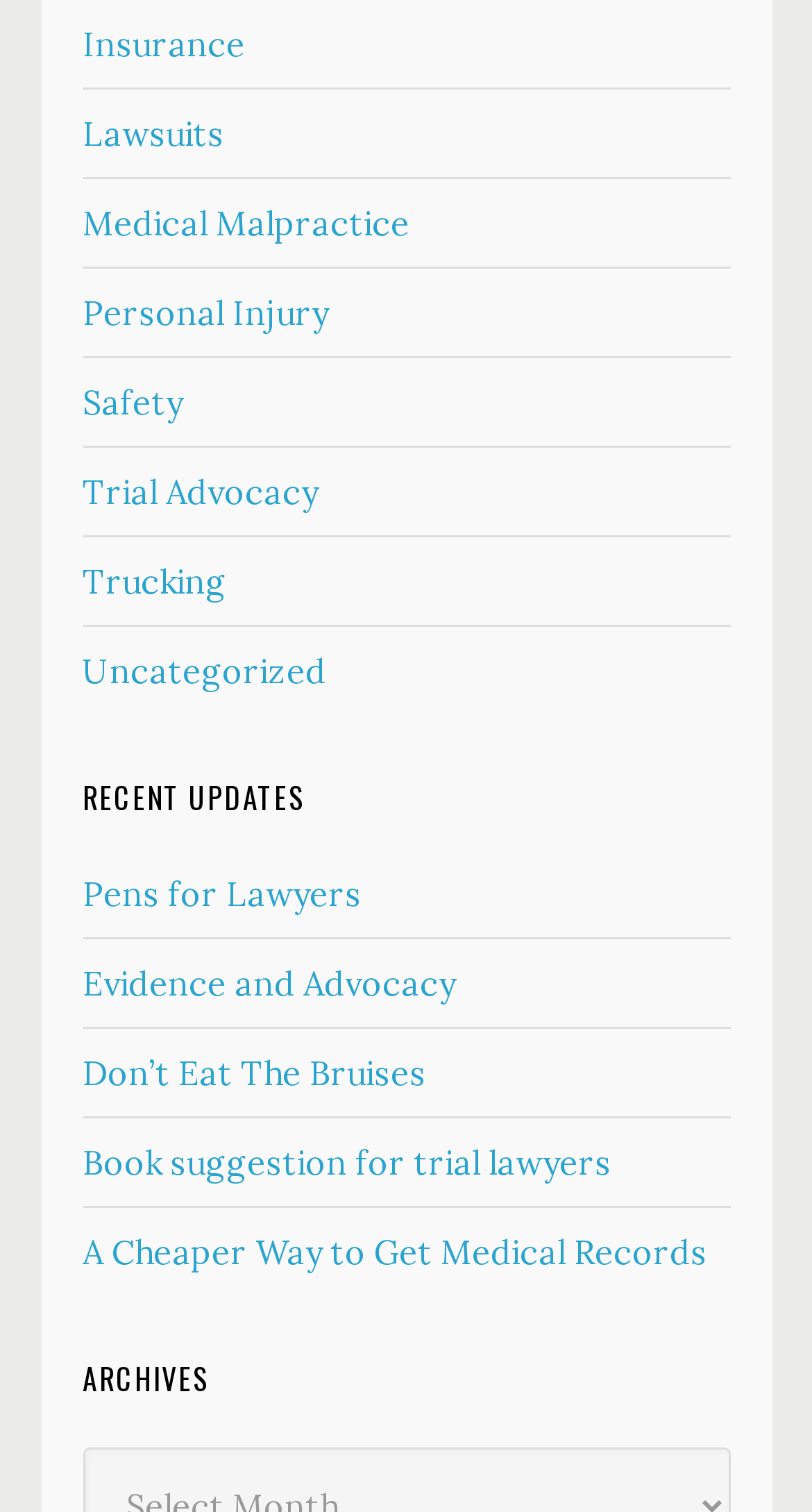Use one word or a short phrase to answer the question provided: 
What is the last archive category?

Uncategorized